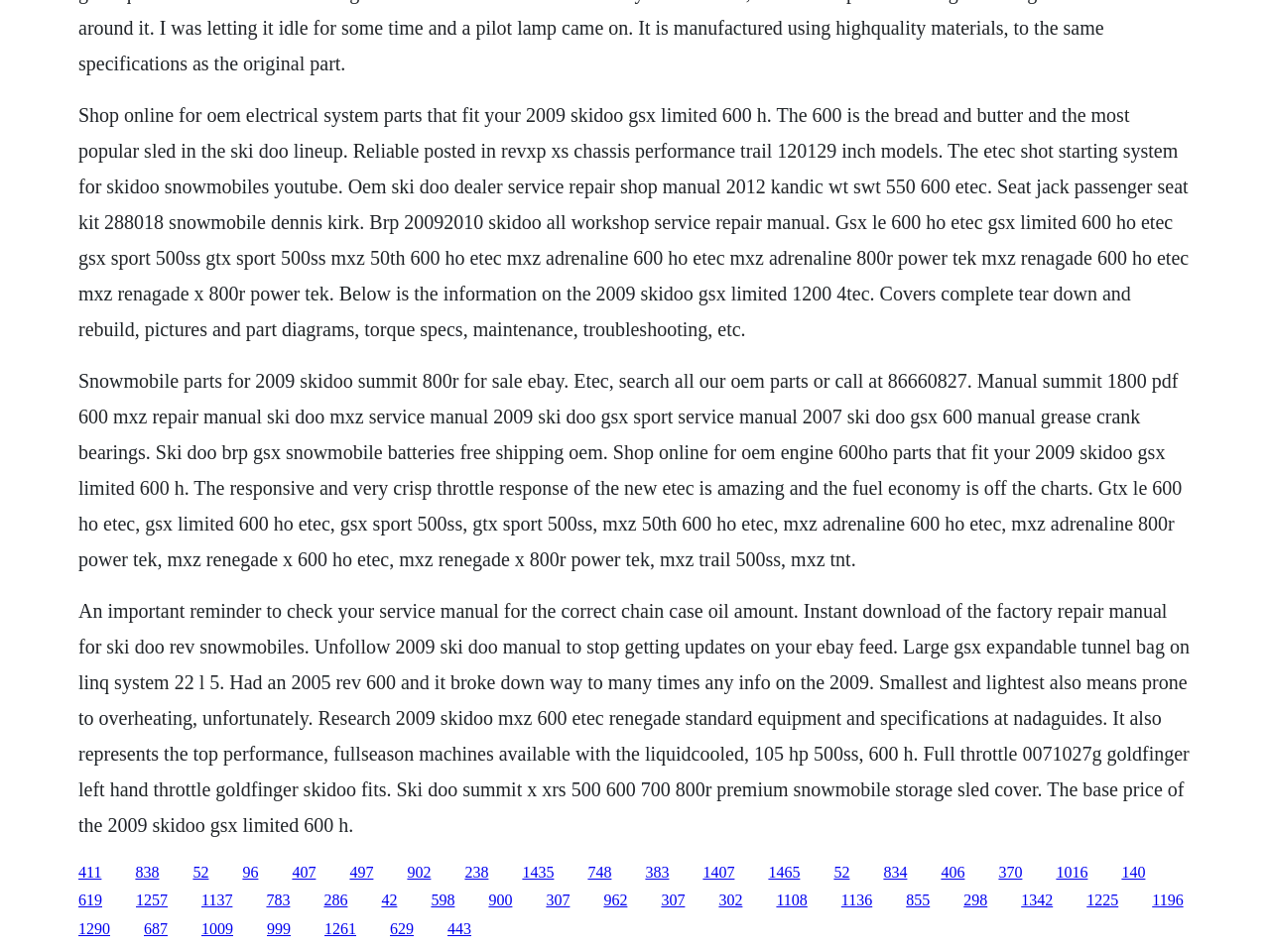Please specify the bounding box coordinates of the clickable region necessary for completing the following instruction: "Click the 'NOS SOLUTIONS' link". The coordinates must consist of four float numbers between 0 and 1, i.e., [left, top, right, bottom].

None